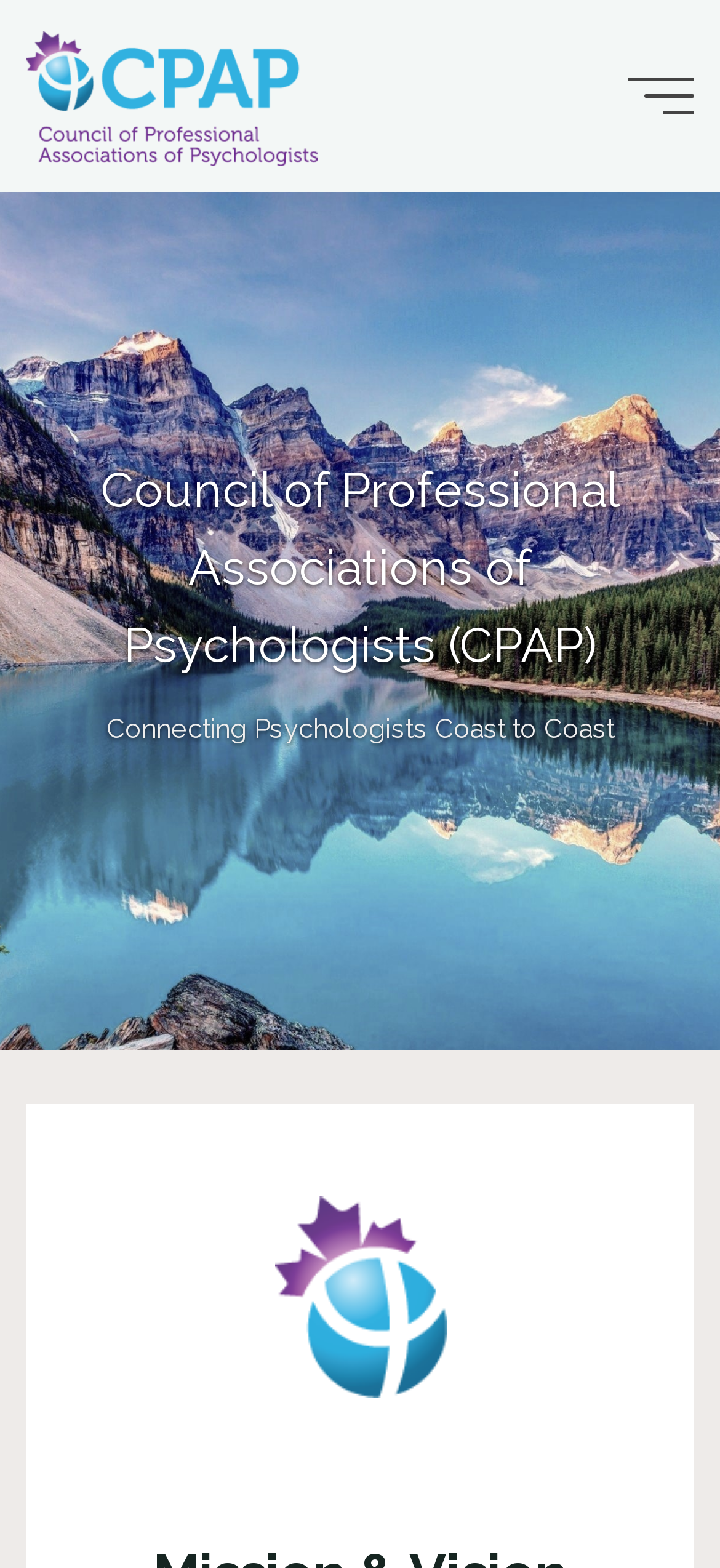Provide the bounding box coordinates of the HTML element described by the text: "aria-label="Main menu"". The coordinates should be in the format [left, top, right, bottom] with values between 0 and 1.

[0.871, 0.049, 0.963, 0.073]